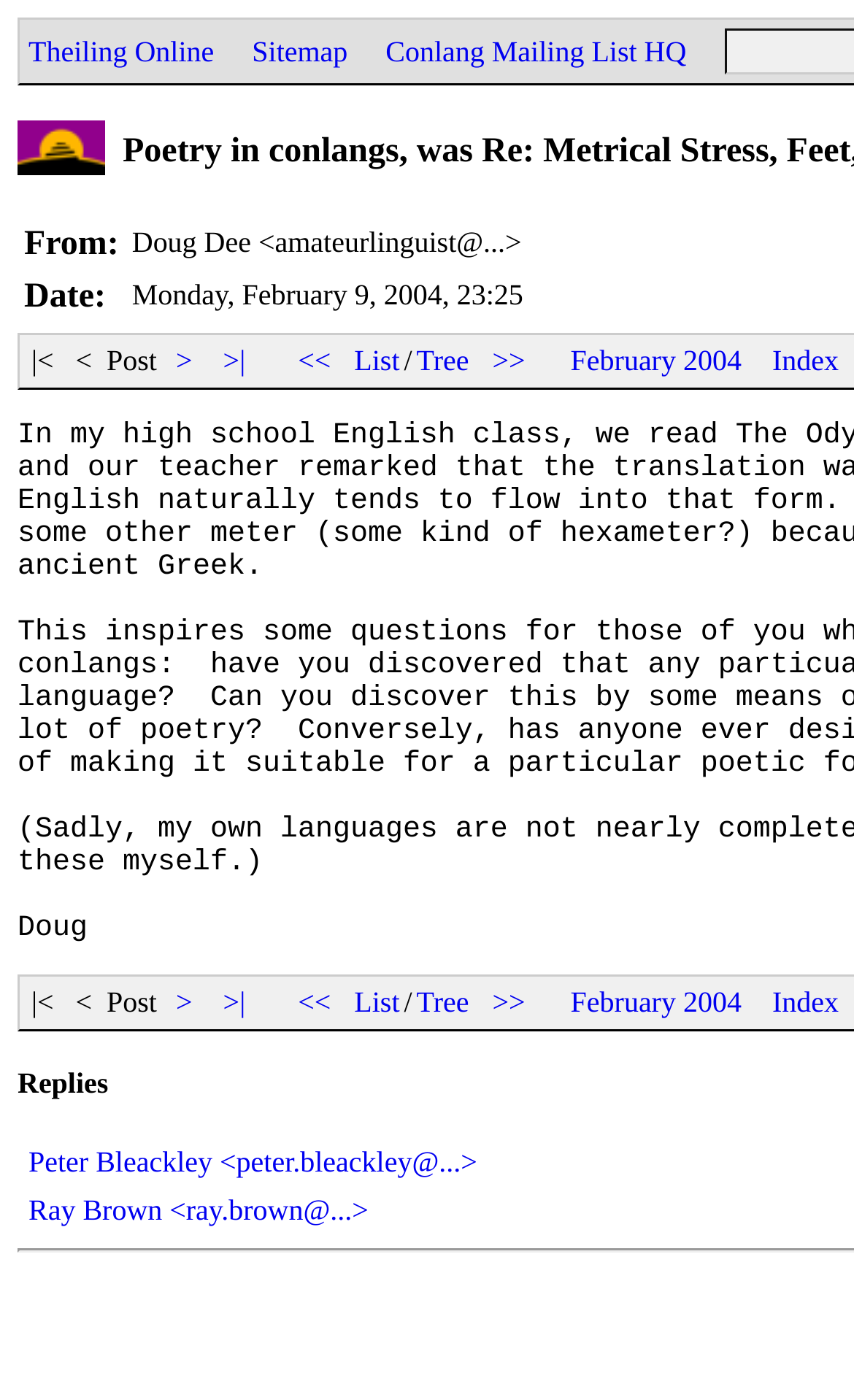Please identify the bounding box coordinates of the area that needs to be clicked to fulfill the following instruction: "view June 2022."

None